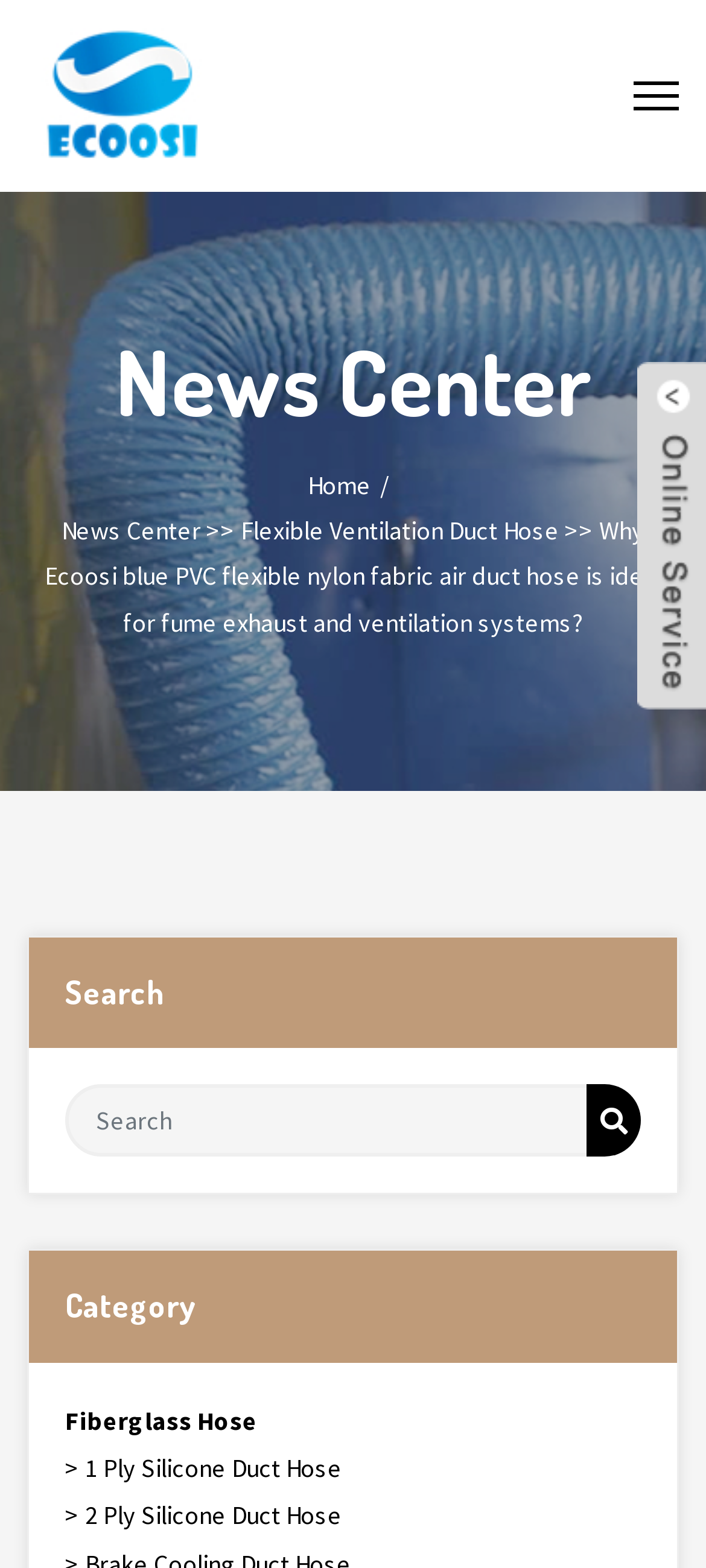Specify the bounding box coordinates of the element's area that should be clicked to execute the given instruction: "Visit the Education page". The coordinates should be four float numbers between 0 and 1, i.e., [left, top, right, bottom].

None